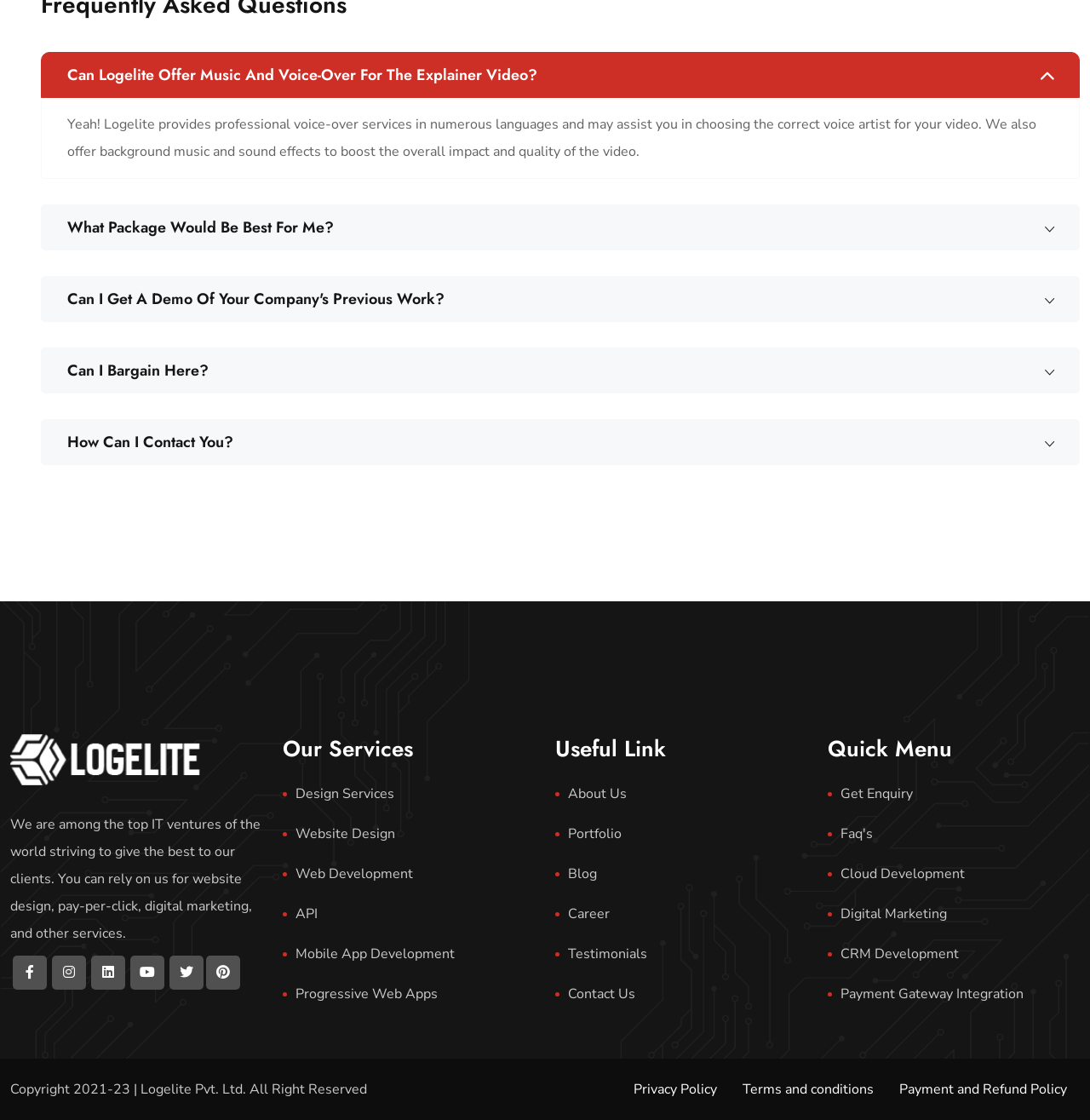Using the format (top-left x, top-left y, bottom-right x, bottom-right y), and given the element description, identify the bounding box coordinates within the screenshot: Payment and Refund Policy

[0.825, 0.964, 0.979, 0.981]